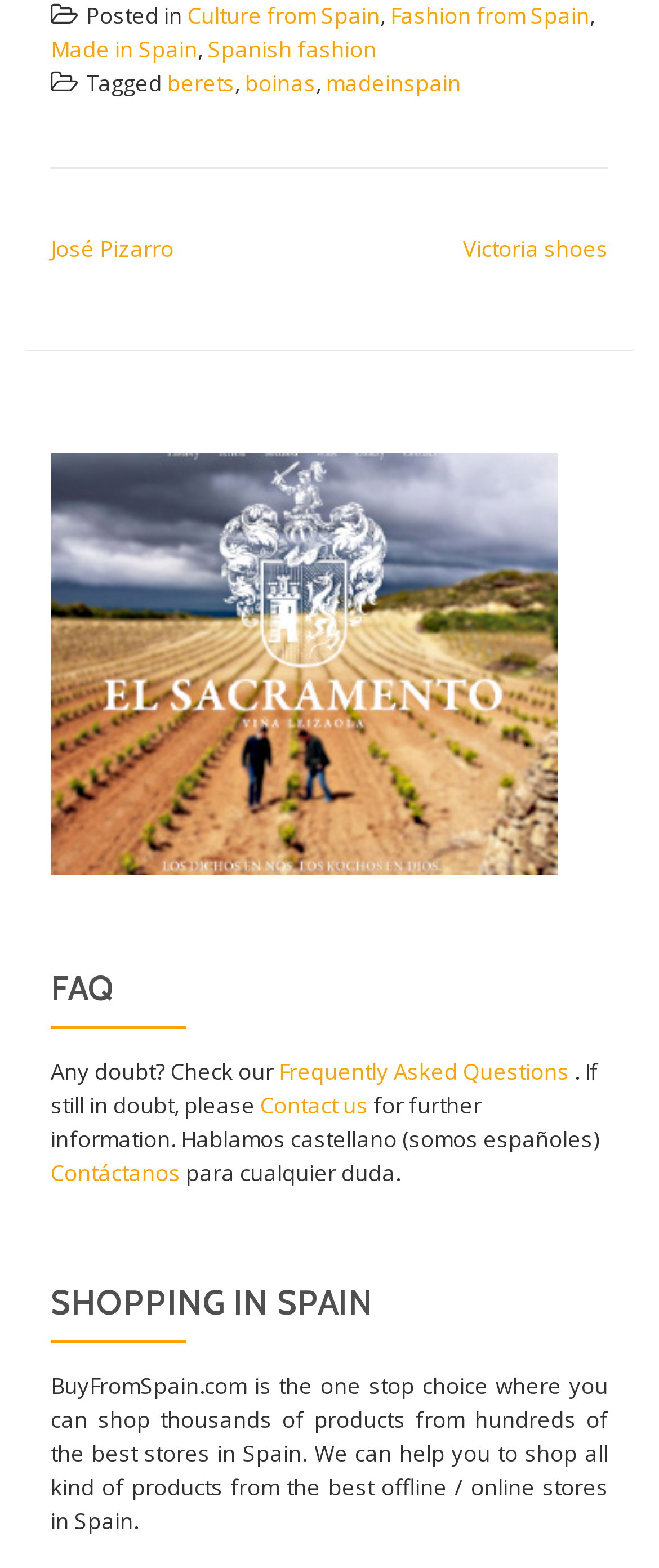What is the language spoken by the website owners?
Based on the image, respond with a single word or phrase.

Castellano